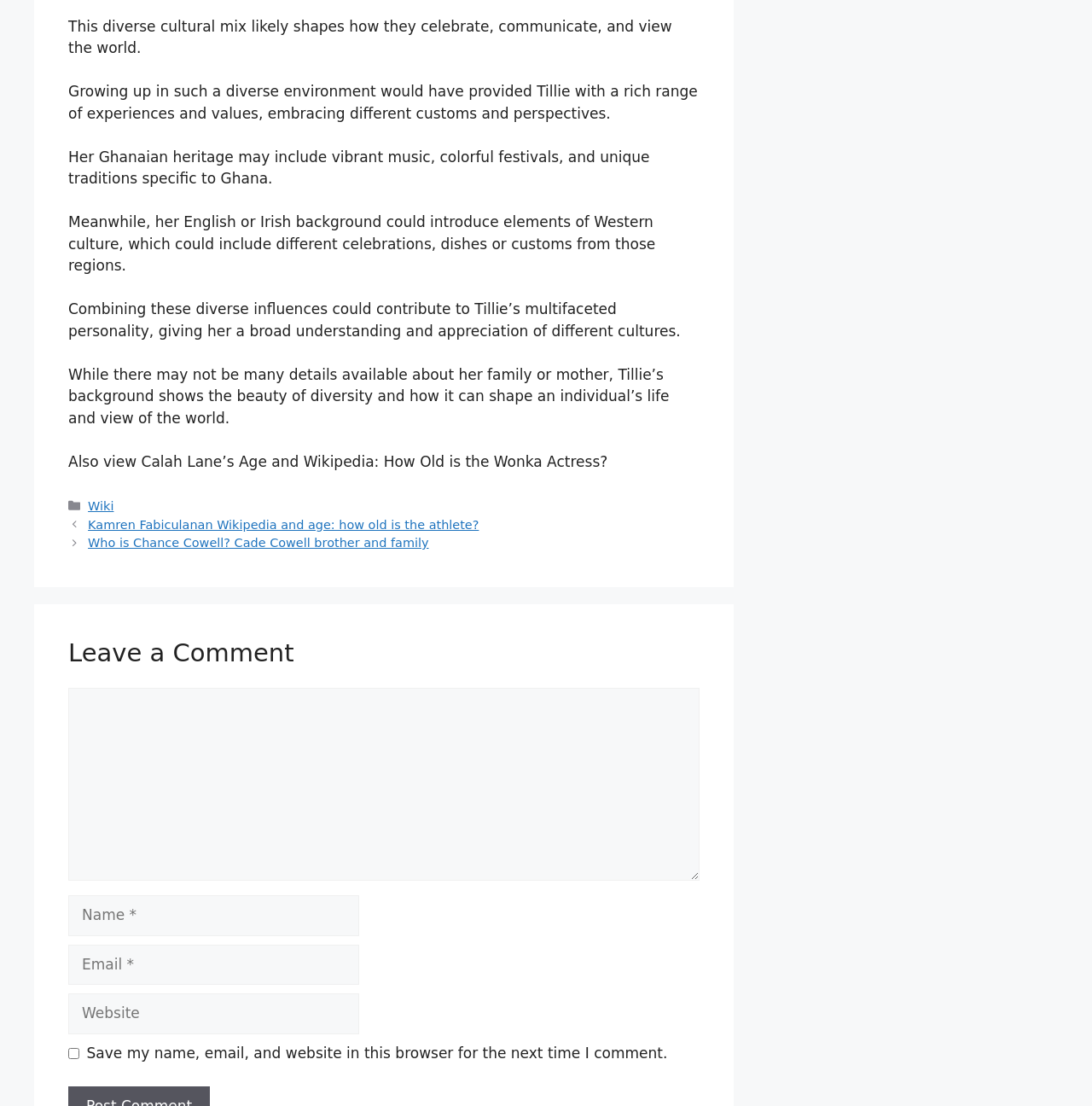Identify the bounding box coordinates of the specific part of the webpage to click to complete this instruction: "Leave a comment".

[0.062, 0.577, 0.641, 0.606]